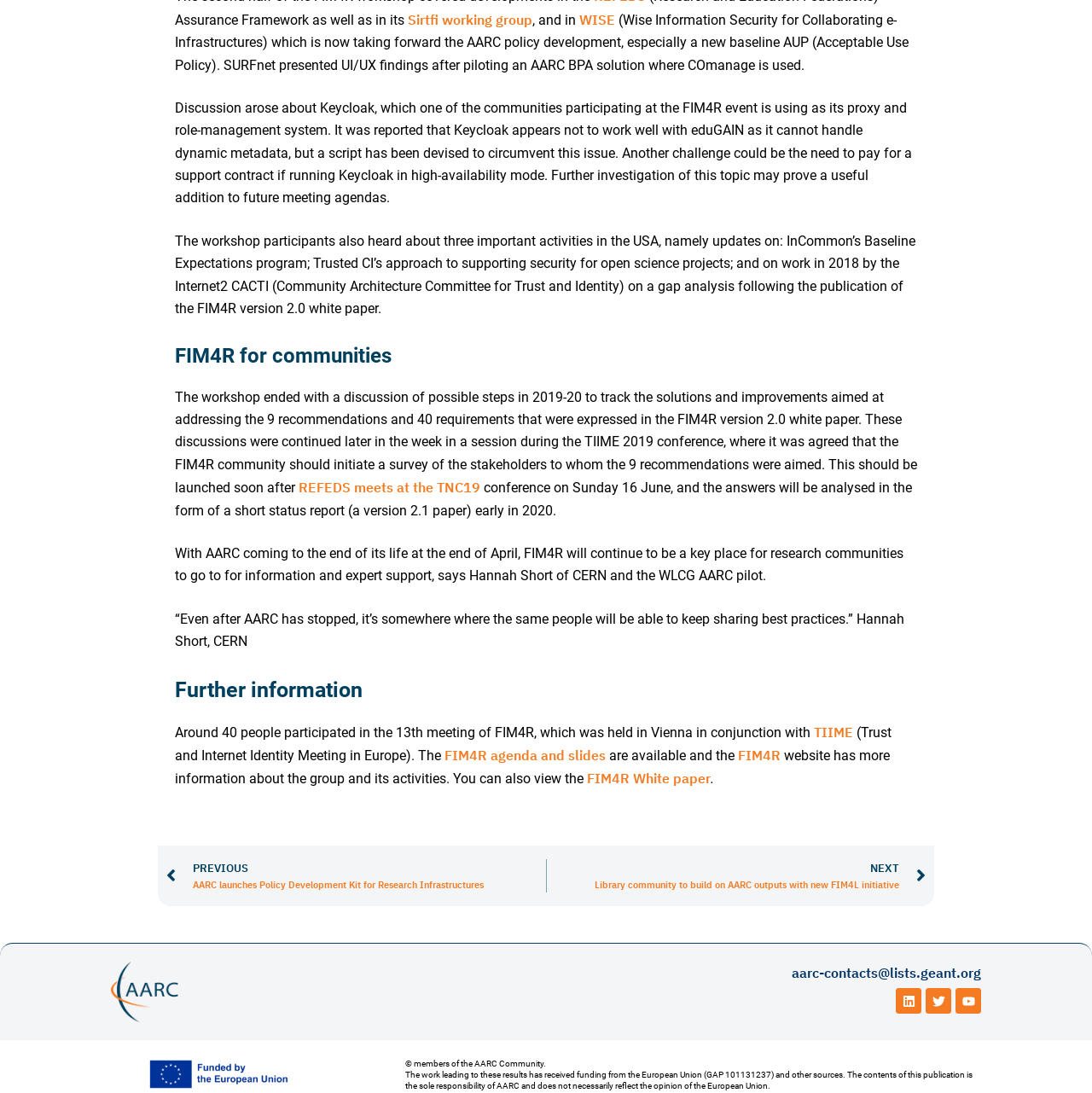Please specify the bounding box coordinates in the format (top-left x, top-left y, bottom-right x, bottom-right y), with all values as floating point numbers between 0 and 1. Identify the bounding box of the UI element described by: Youtube

[0.875, 0.904, 0.898, 0.928]